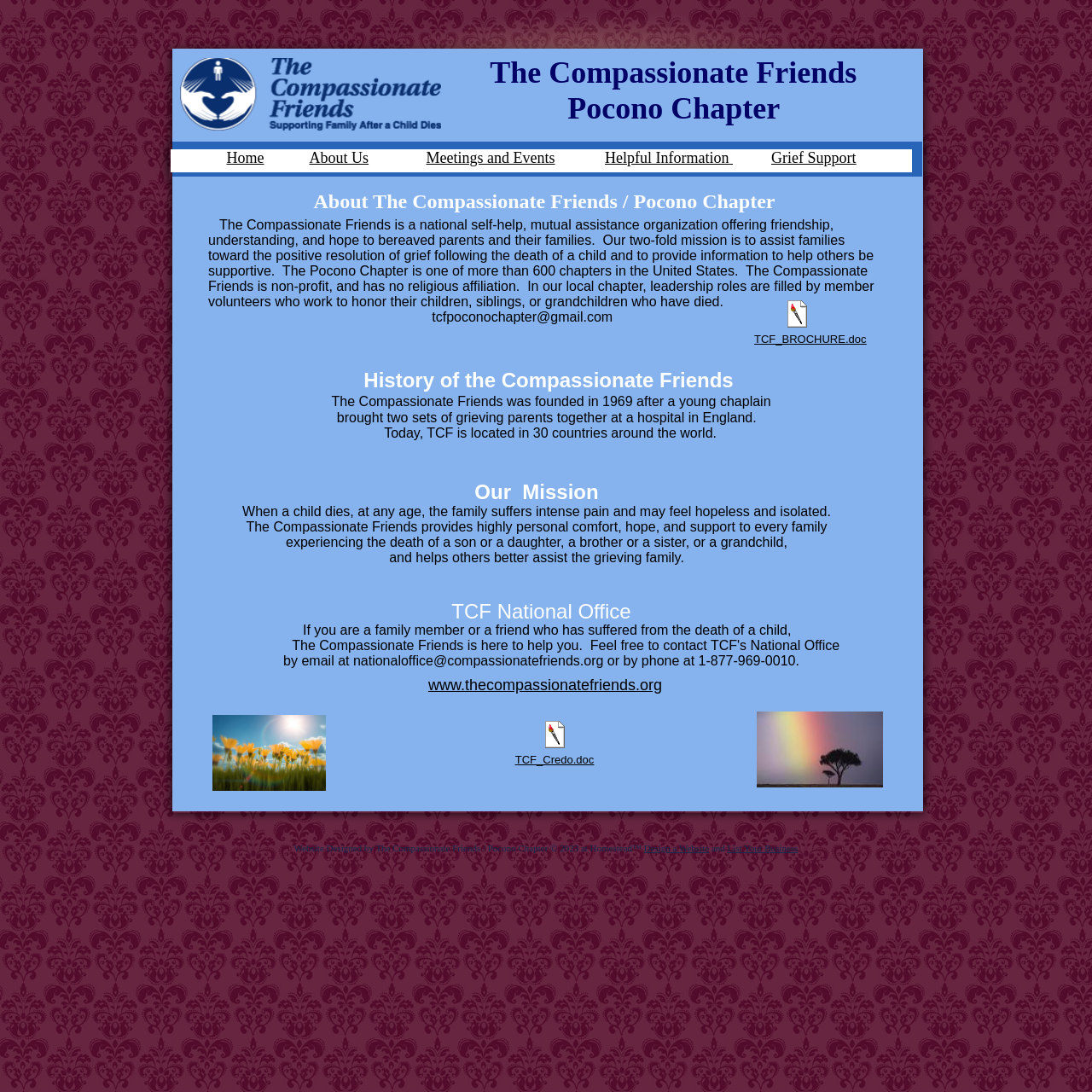Provide the bounding box coordinates of the HTML element described by the text: "Helpful Information".

[0.554, 0.137, 0.668, 0.152]